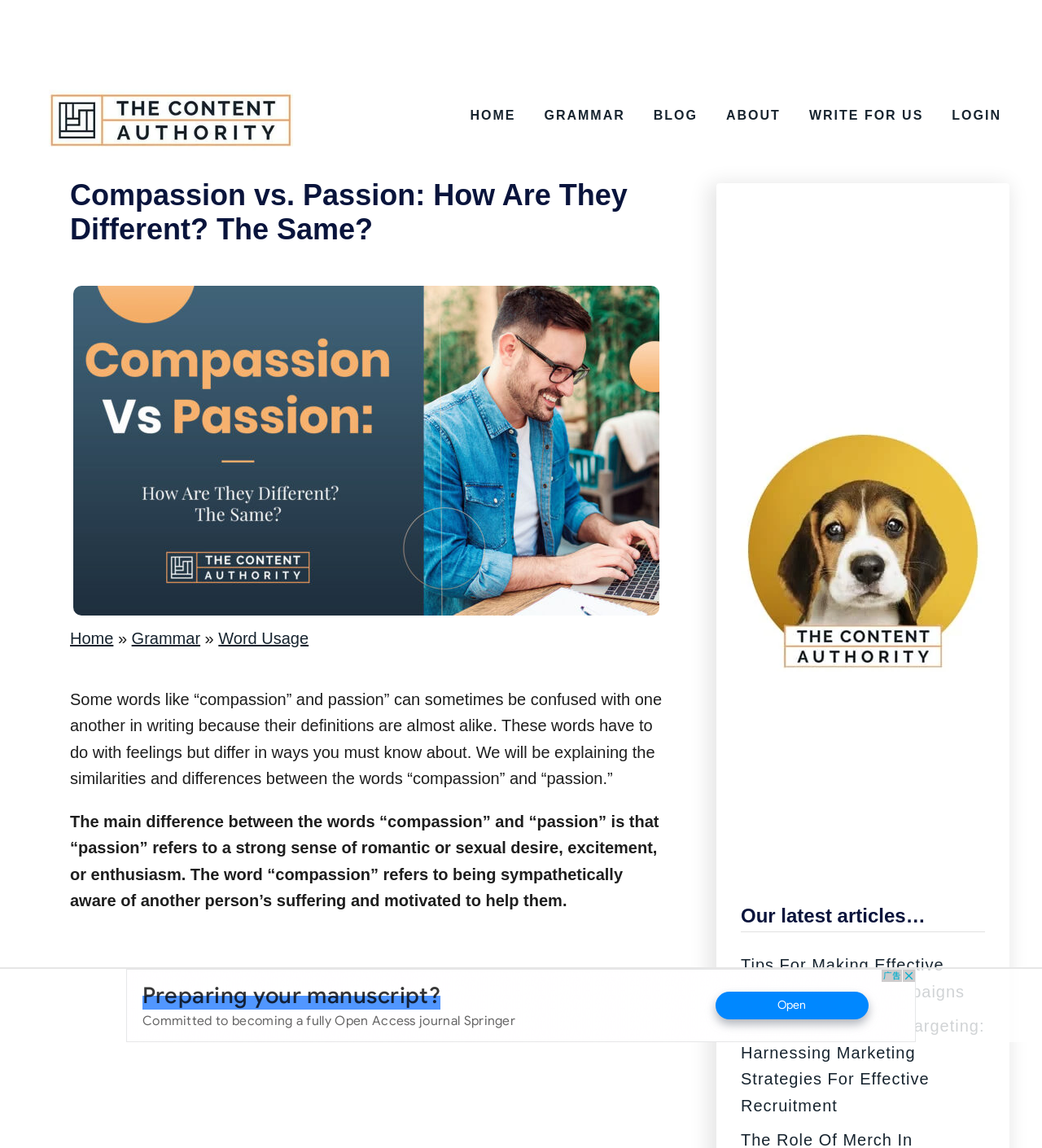Please provide a comprehensive response to the question based on the details in the image: What is the main difference between compassion and passion?

The main difference between the words 'compassion' and 'passion' is that 'passion' refers to a strong sense of romantic or sexual desire, excitement, or enthusiasm. The word 'compassion' refers to being sympathetically aware of another person's suffering and motivated to help them. This information is obtained from the static text on the webpage that explains the differences between the two words.